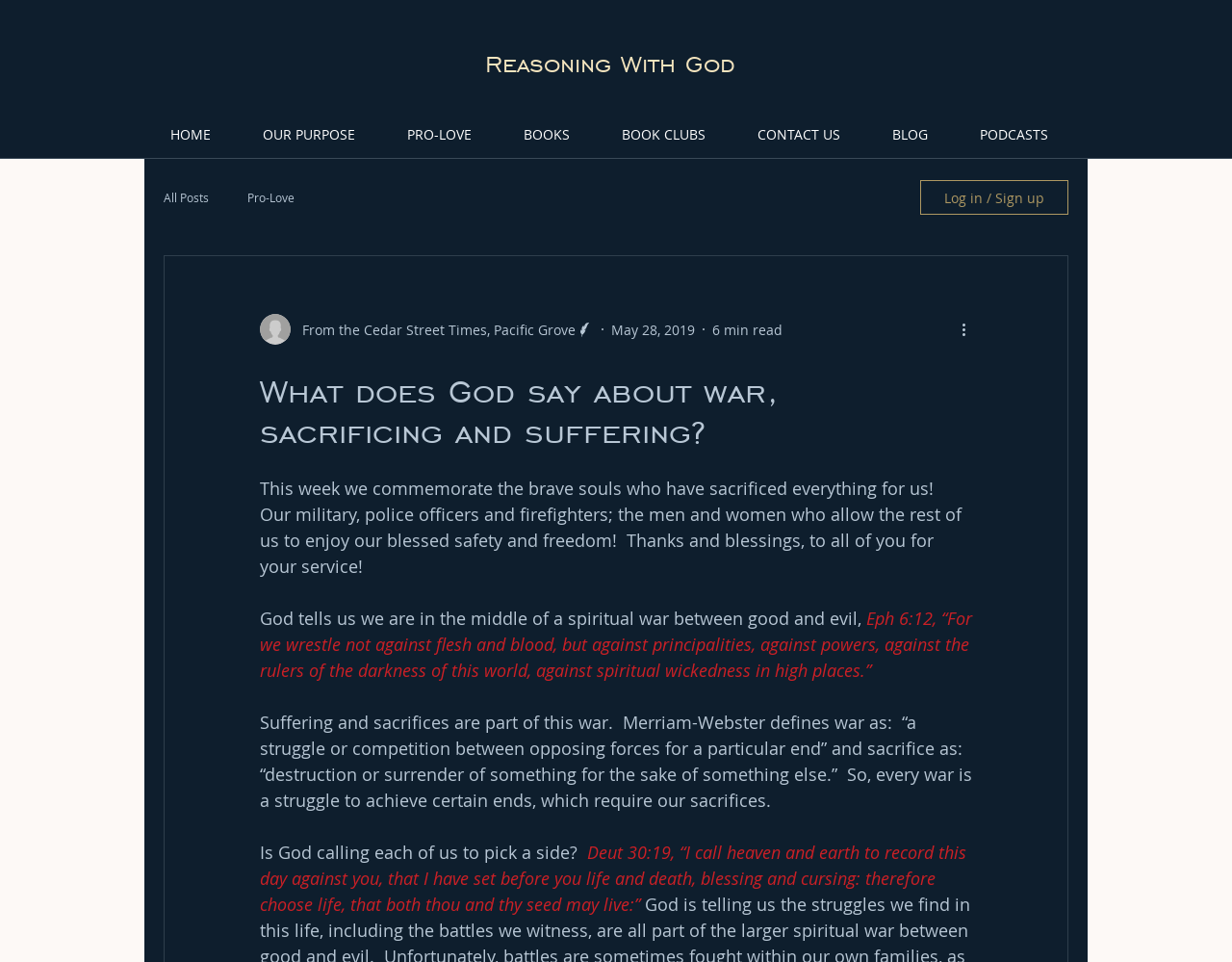What is the author's occupation?
Please craft a detailed and exhaustive response to the question.

The author's occupation can be inferred from the element 'Writer' which is a generic element located below the writer's picture, indicating that the person in the picture is the writer of the article.